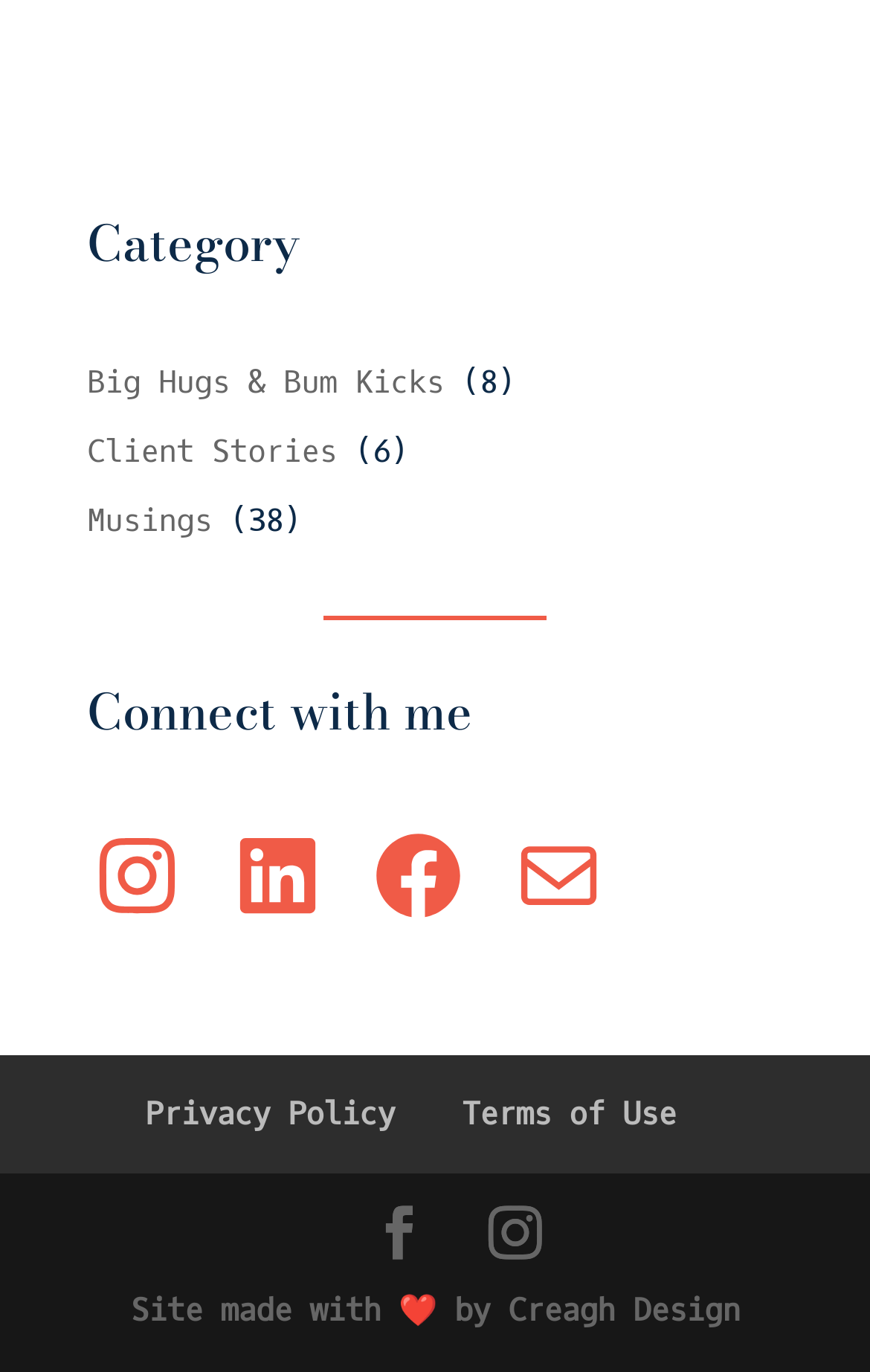Provide the bounding box coordinates for the area that should be clicked to complete the instruction: "Read musings".

[0.1, 0.364, 0.244, 0.395]